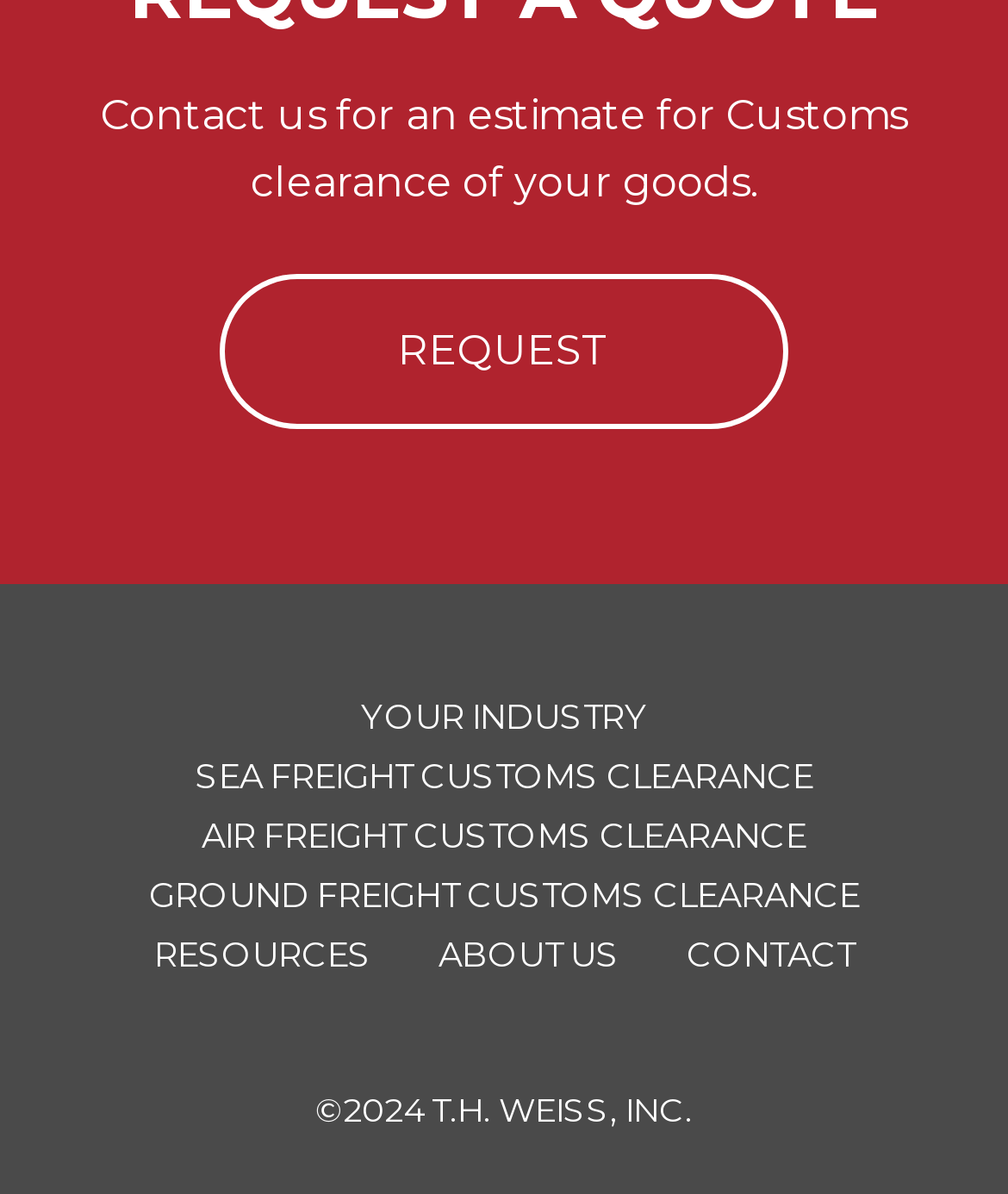Please determine the bounding box coordinates of the clickable area required to carry out the following instruction: "contact the company". The coordinates must be four float numbers between 0 and 1, represented as [left, top, right, bottom].

[0.681, 0.785, 0.847, 0.813]